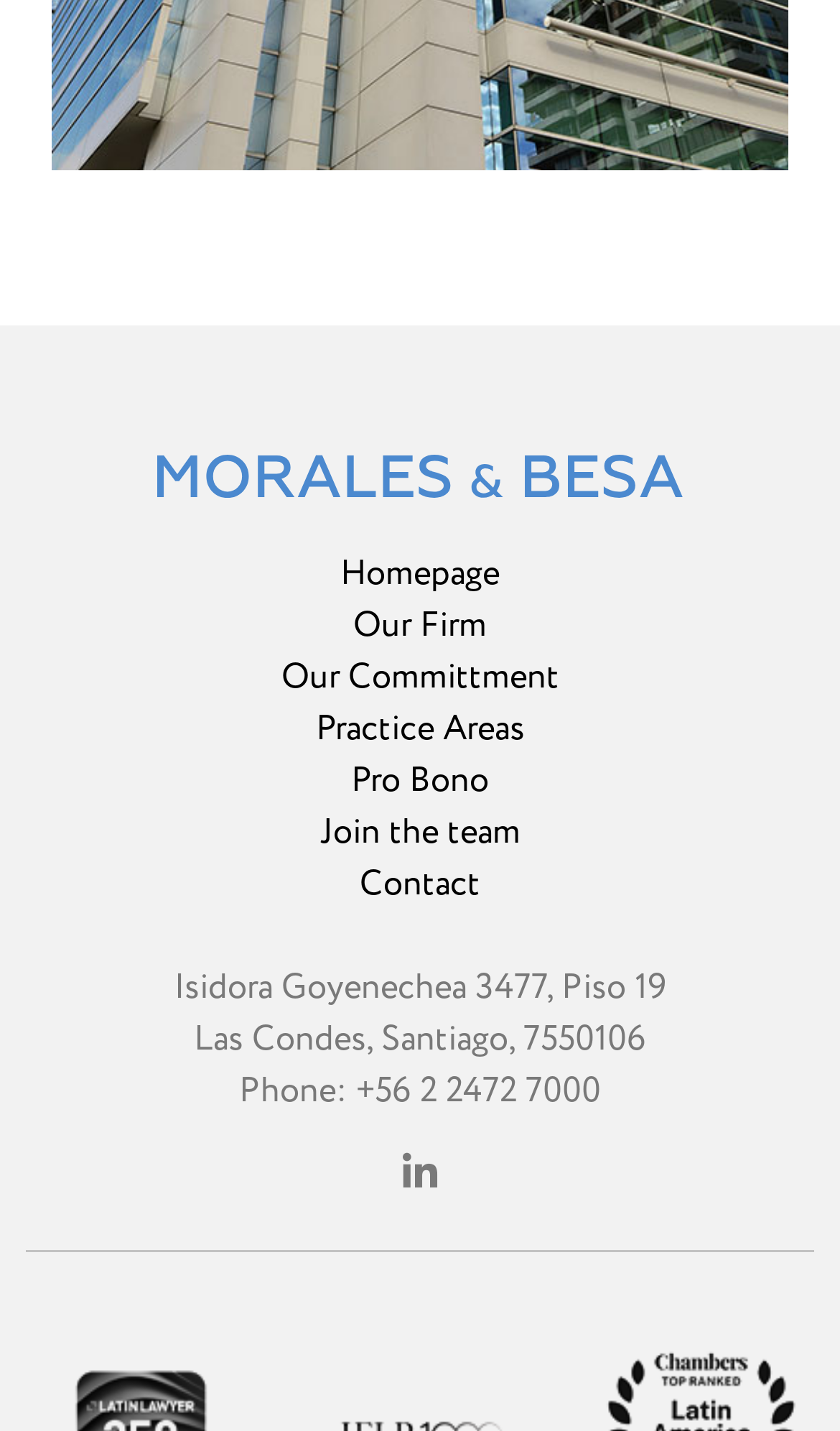Please specify the bounding box coordinates of the element that should be clicked to execute the given instruction: 'contact us'. Ensure the coordinates are four float numbers between 0 and 1, expressed as [left, top, right, bottom].

[0.428, 0.601, 0.572, 0.636]